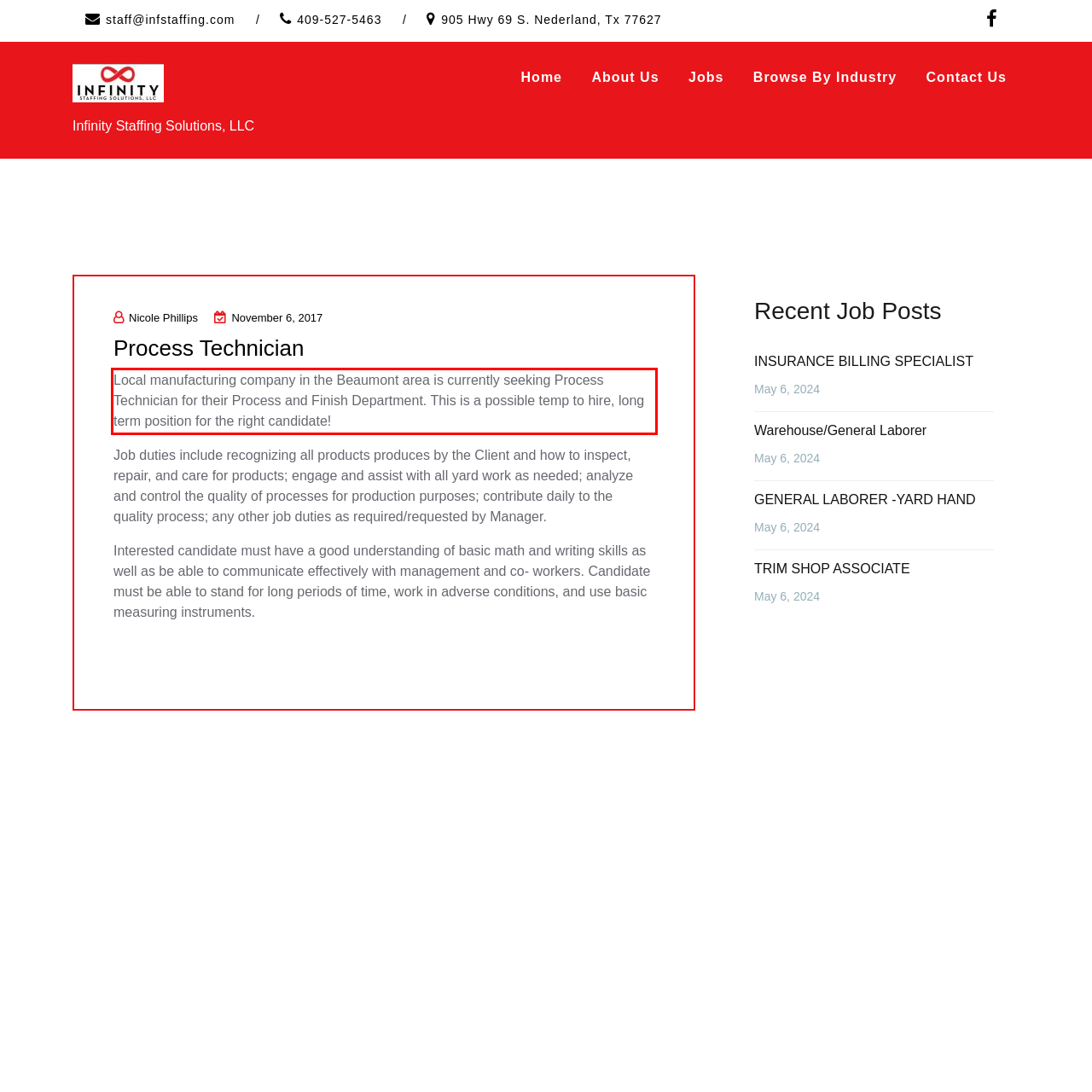Please take the screenshot of the webpage, find the red bounding box, and generate the text content that is within this red bounding box.

Local manufacturing company in the Beaumont area is currently seeking Process Technician for their Process and Finish Department. This is a possible temp to hire, long term position for the right candidate!